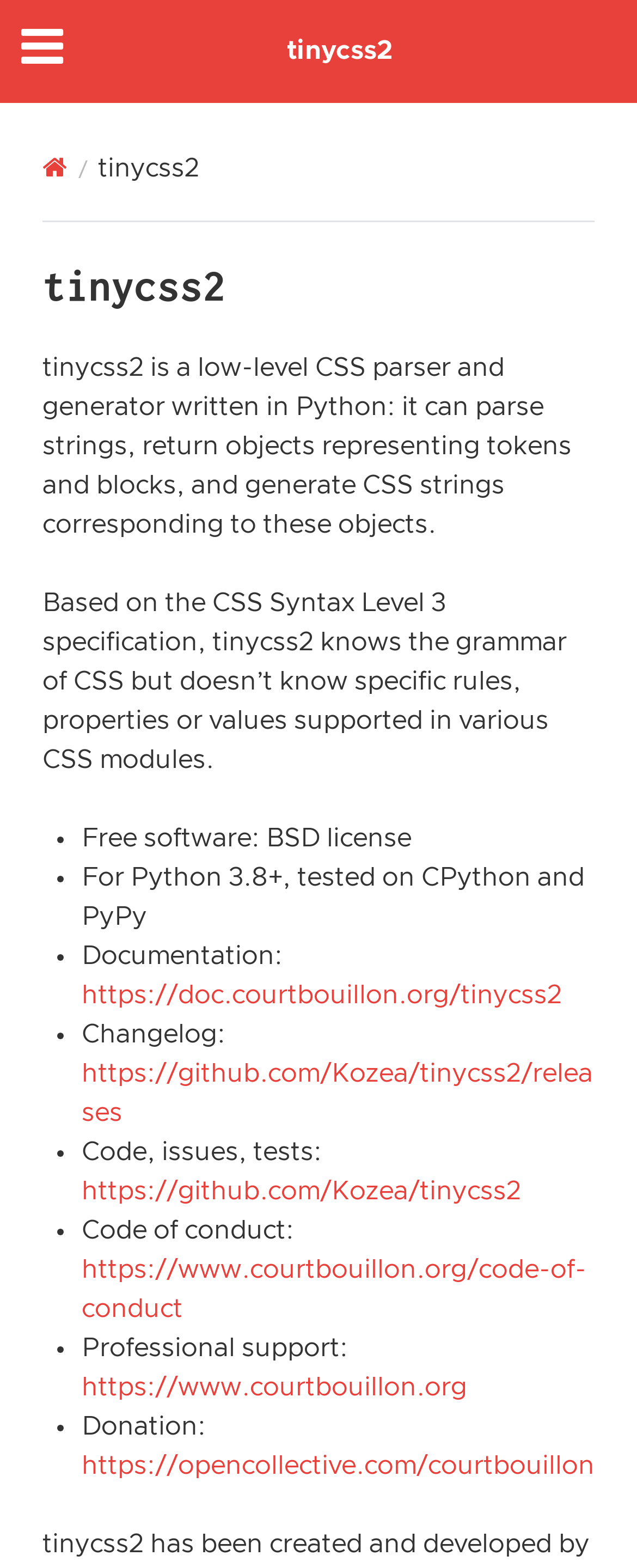Please specify the bounding box coordinates of the clickable region to carry out the following instruction: "Access 'How to download the messenger app'". The coordinates should be four float numbers between 0 and 1, in the format [left, top, right, bottom].

None